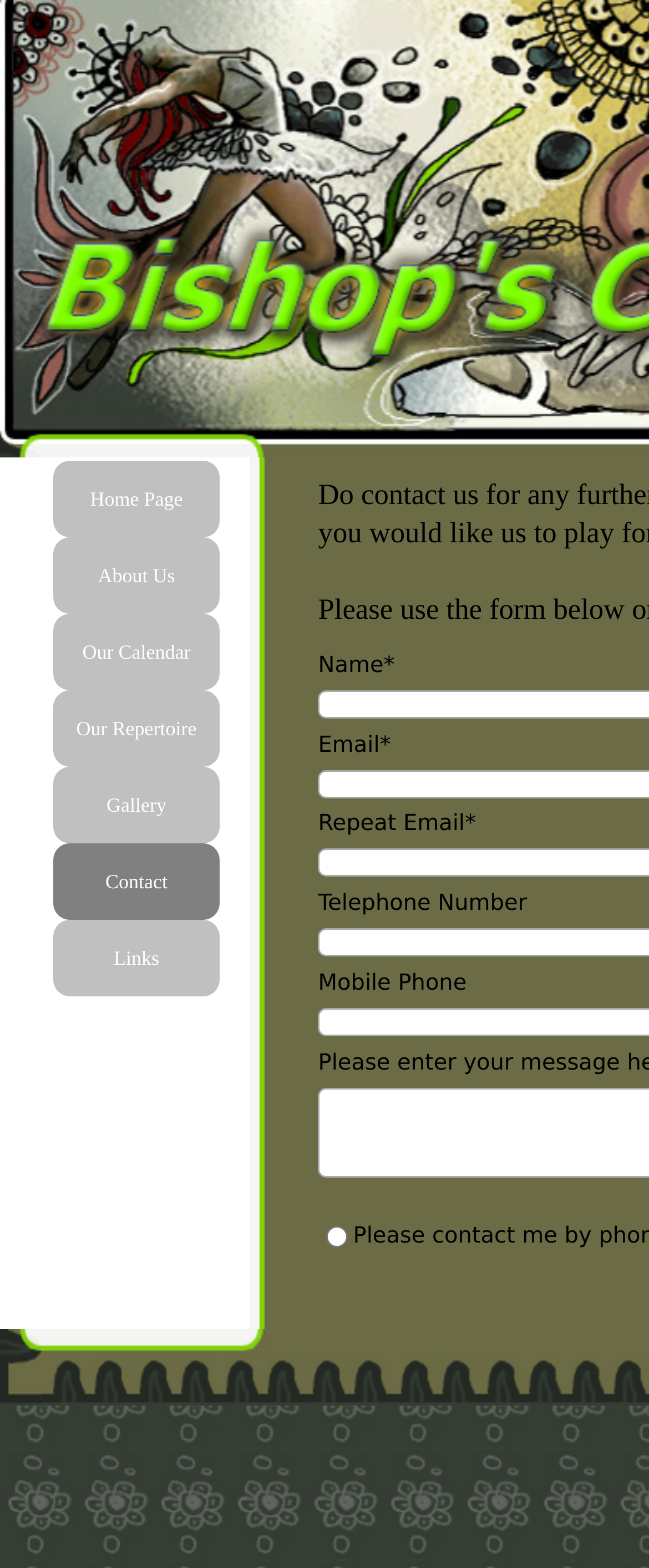Given the element description, predict the bounding box coordinates in the format (top-left x, top-left y, bottom-right x, bottom-right y). Make sure all values are between 0 and 1. Here is the element description: Our Calendar

[0.095, 0.391, 0.326, 0.44]